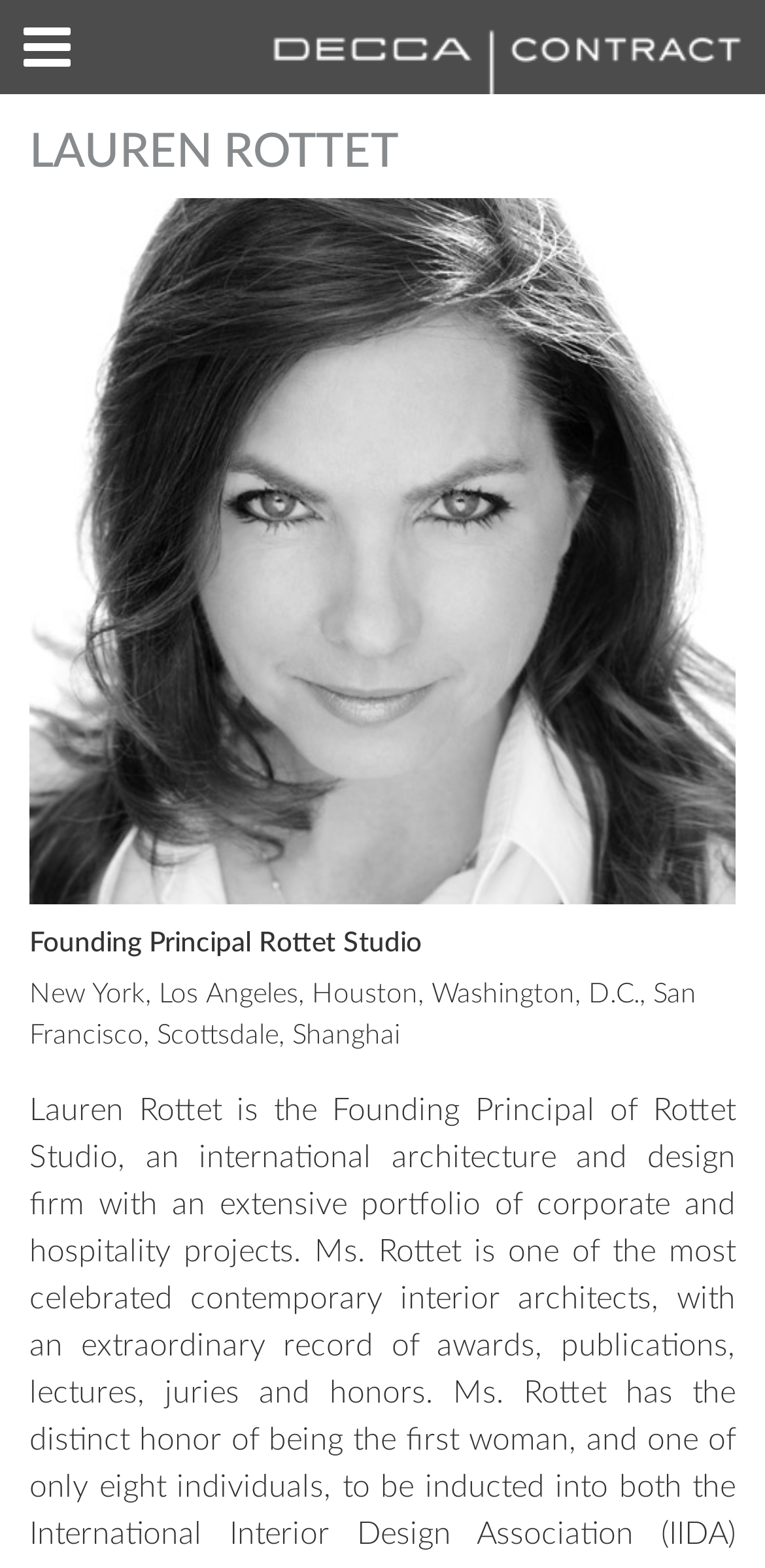Please find the bounding box for the UI element described by: "alt="Logo"".

[0.326, 0.02, 1.0, 0.04]